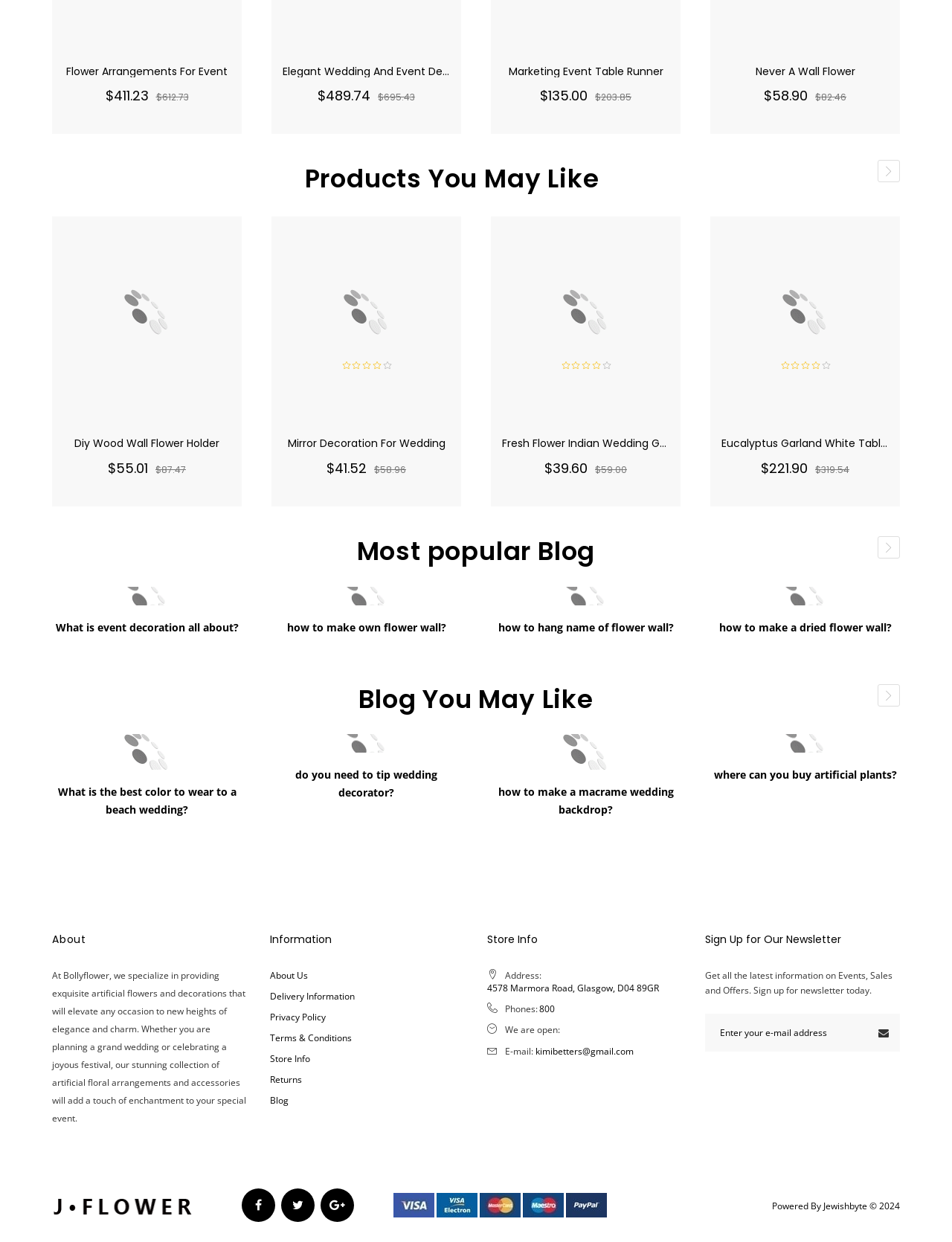From the details in the image, provide a thorough response to the question: How many products are shown under 'Products You May Like'?

I counted the number of products listed under the 'Products You May Like' heading, which are 'Diy Wood Wall Flower Holder', 'Mirror Decoration For Wedding', 'Fresh Flower Indian Wedding Garlands', and 'Eucalyptus Garland White Table Runner'. There are 4 products in total.